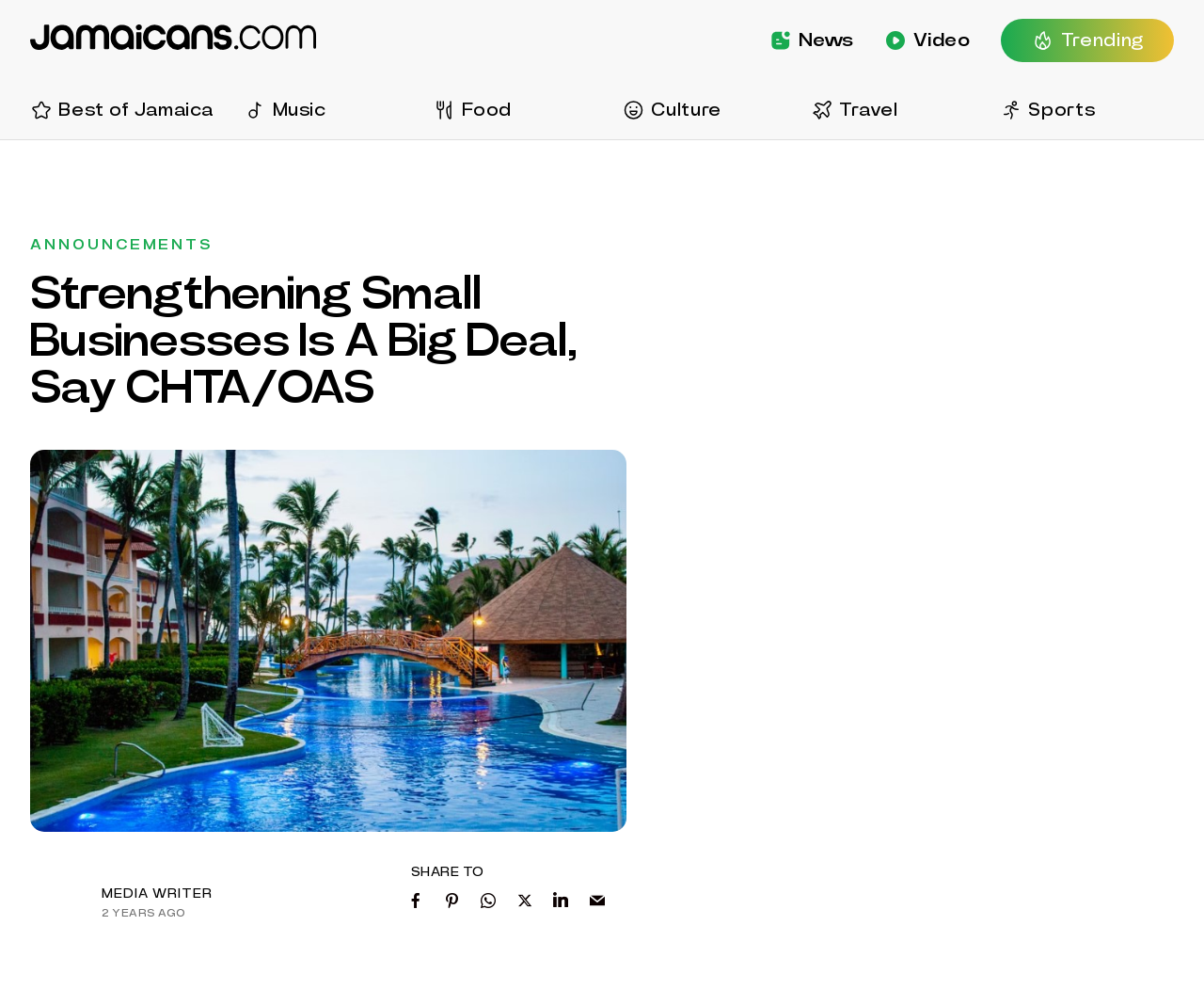Who is the author of the article?
Answer with a single word or phrase, using the screenshot for reference.

MEDIA WRITER